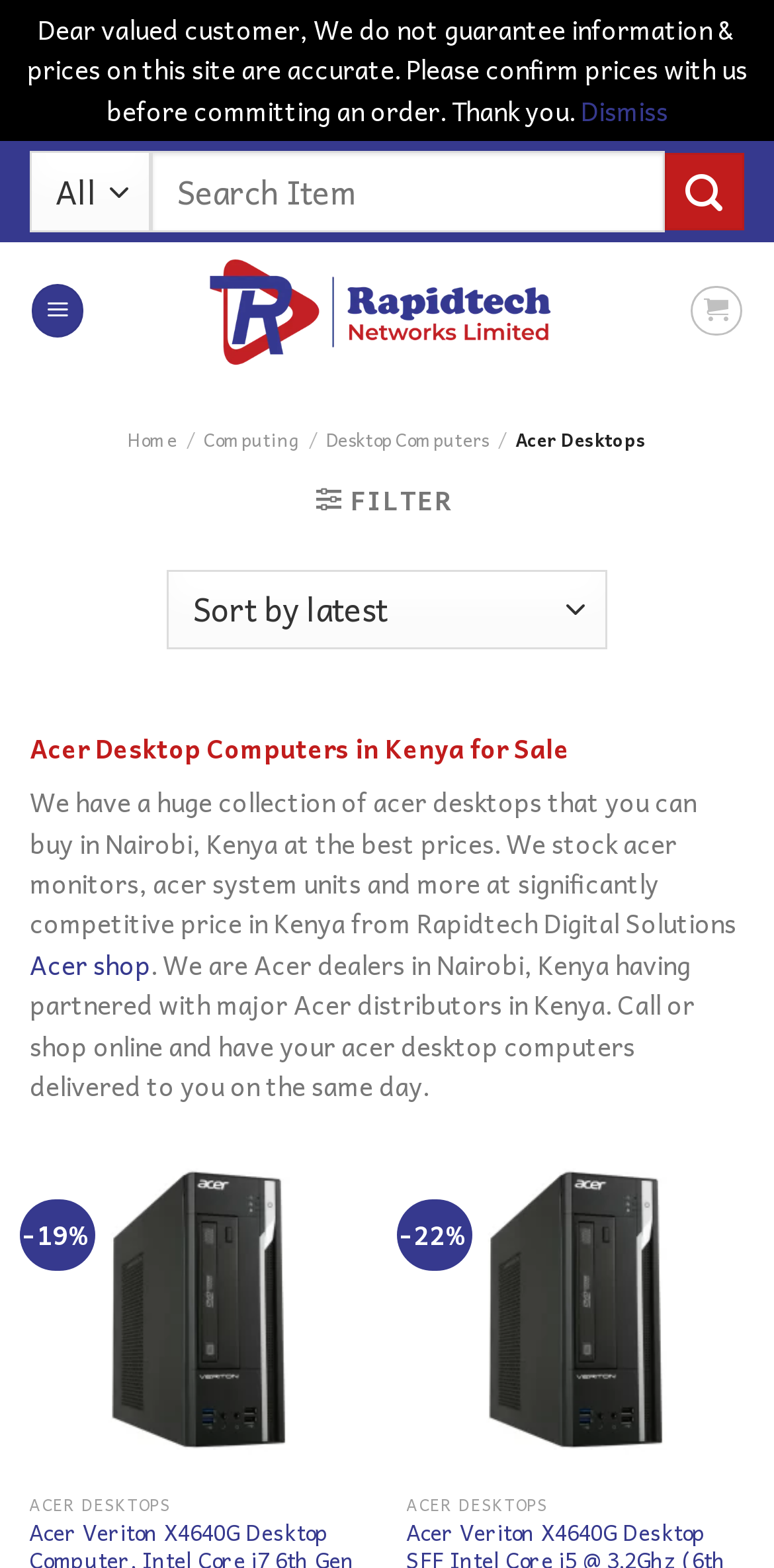Determine the bounding box coordinates (top-left x, top-left y, bottom-right x, bottom-right y) of the UI element described in the following text: Home

[0.165, 0.27, 0.229, 0.289]